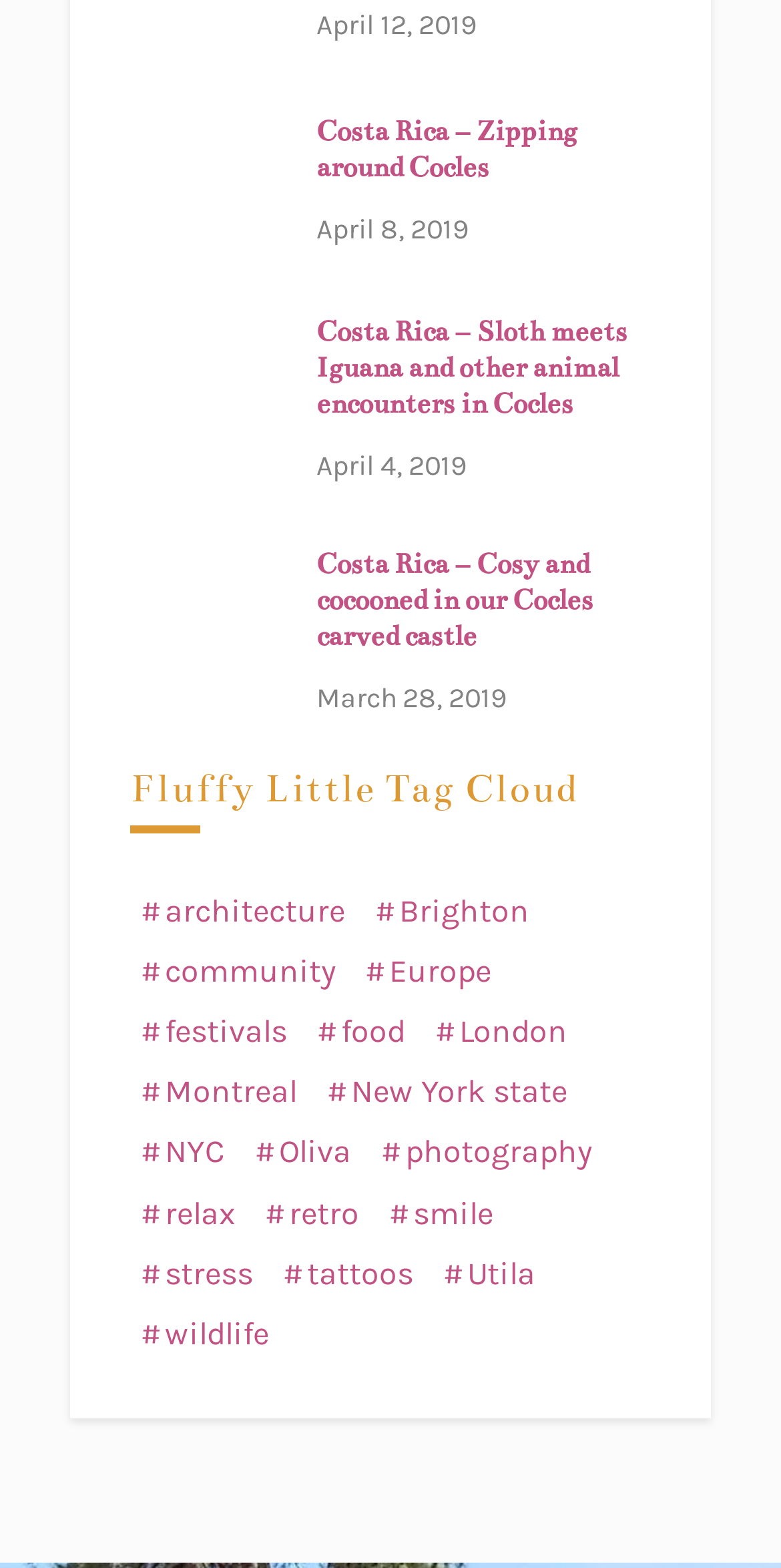Locate the bounding box of the user interface element based on this description: "New York state".

[0.406, 0.68, 0.739, 0.712]